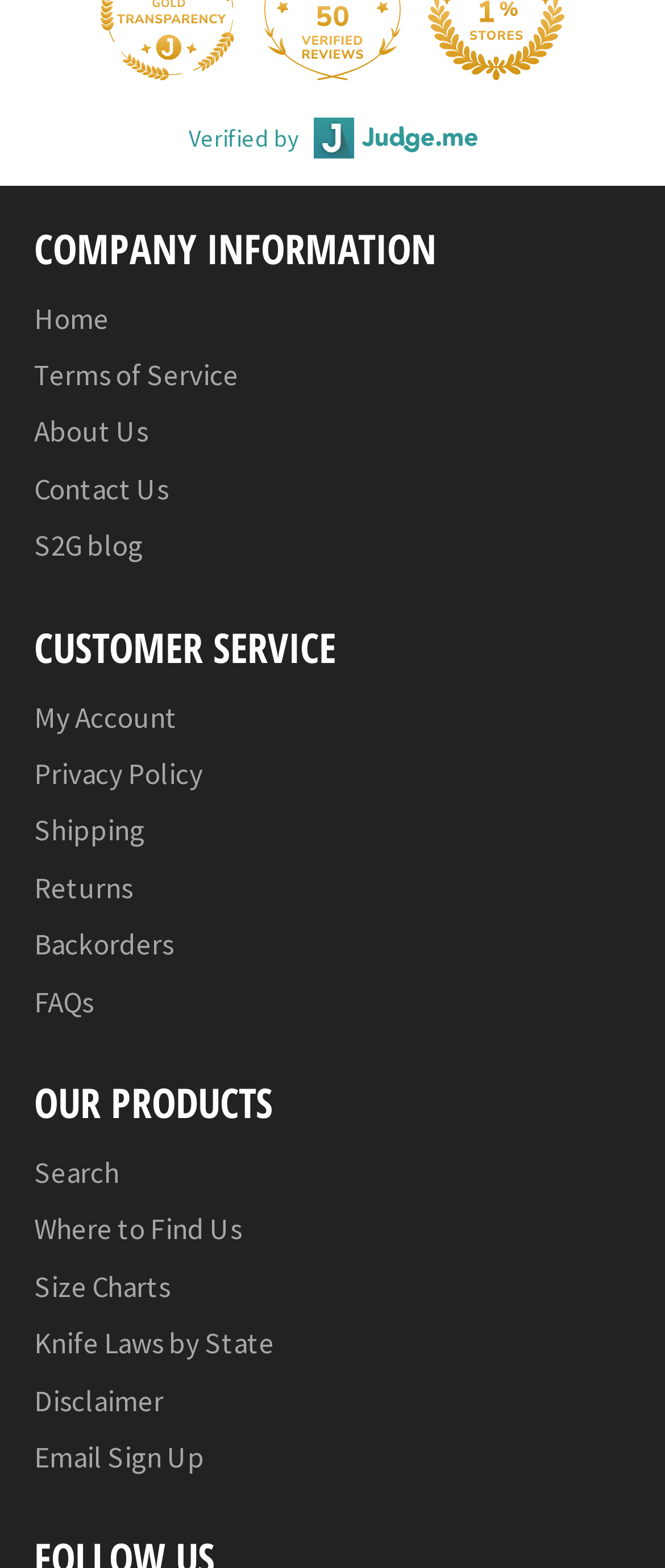Highlight the bounding box coordinates of the element you need to click to perform the following instruction: "go to home page."

[0.051, 0.191, 0.164, 0.215]